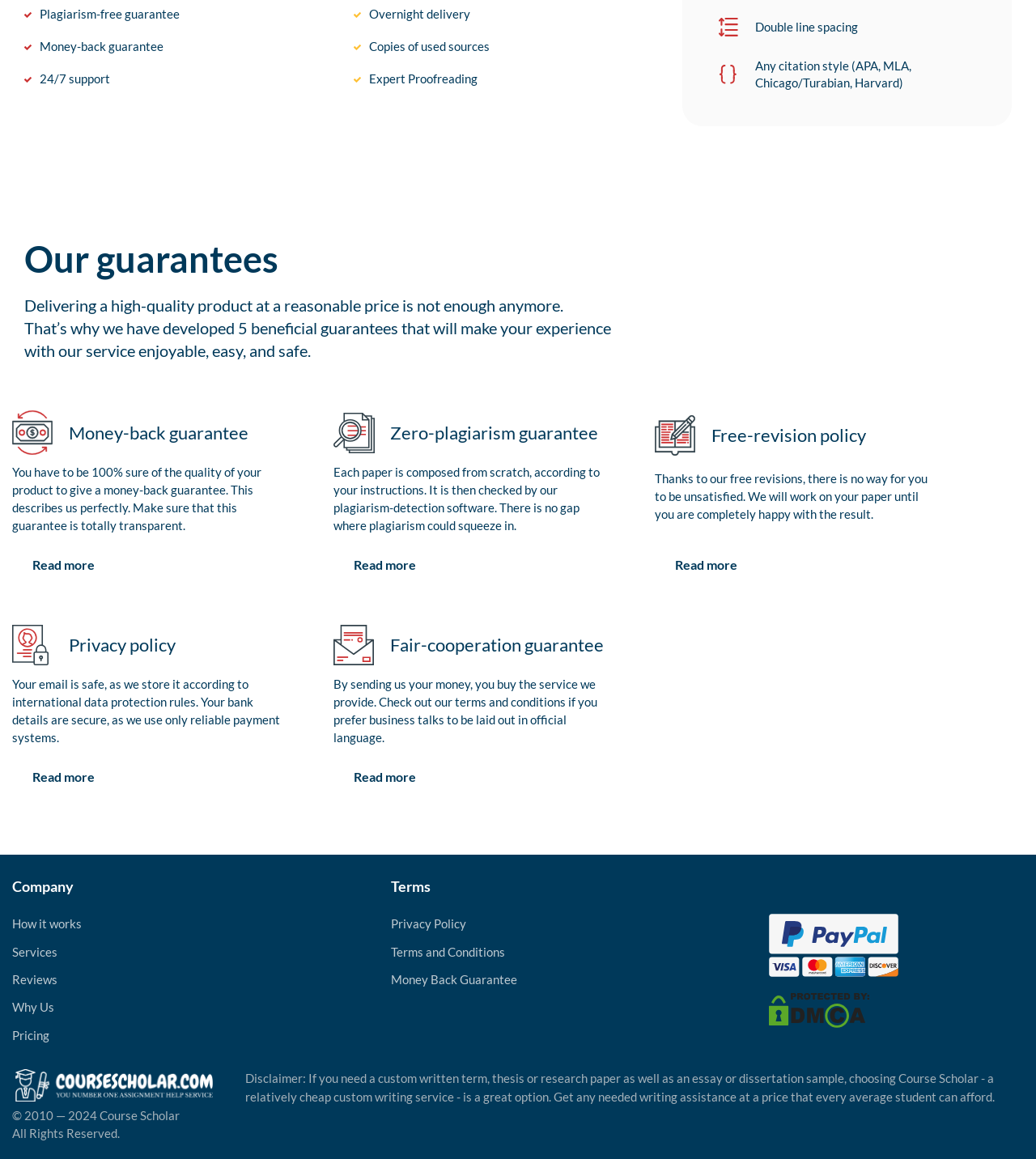What is the name of the company?
Please answer the question with a single word or phrase, referencing the image.

Course Scholar